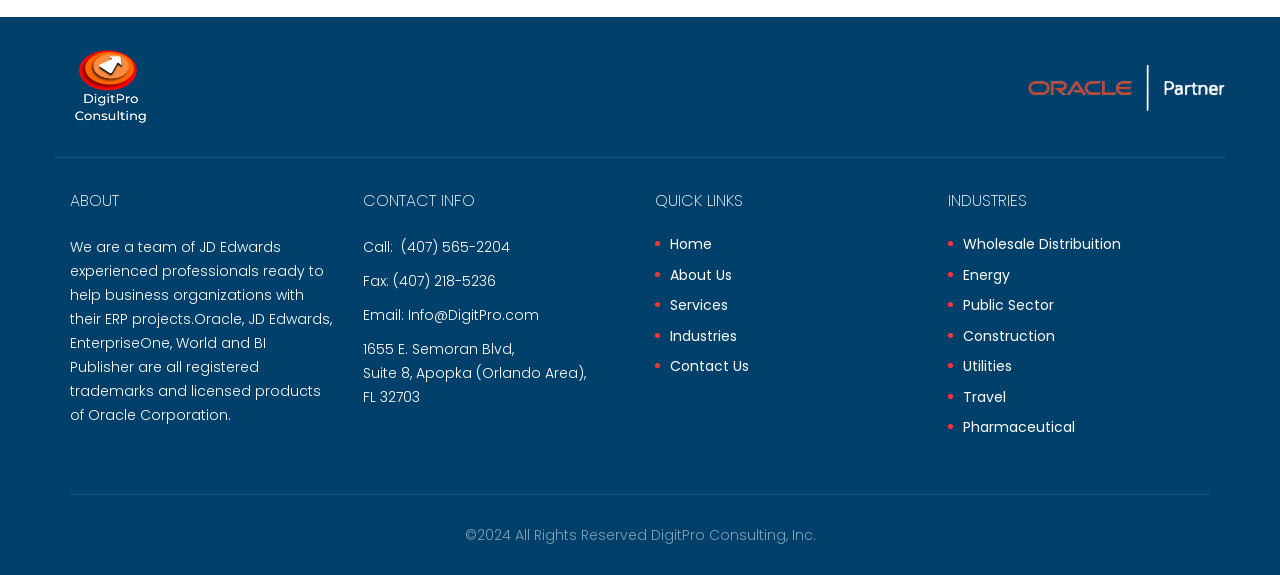Use one word or a short phrase to answer the question provided: 
What are the services provided?

Not mentioned